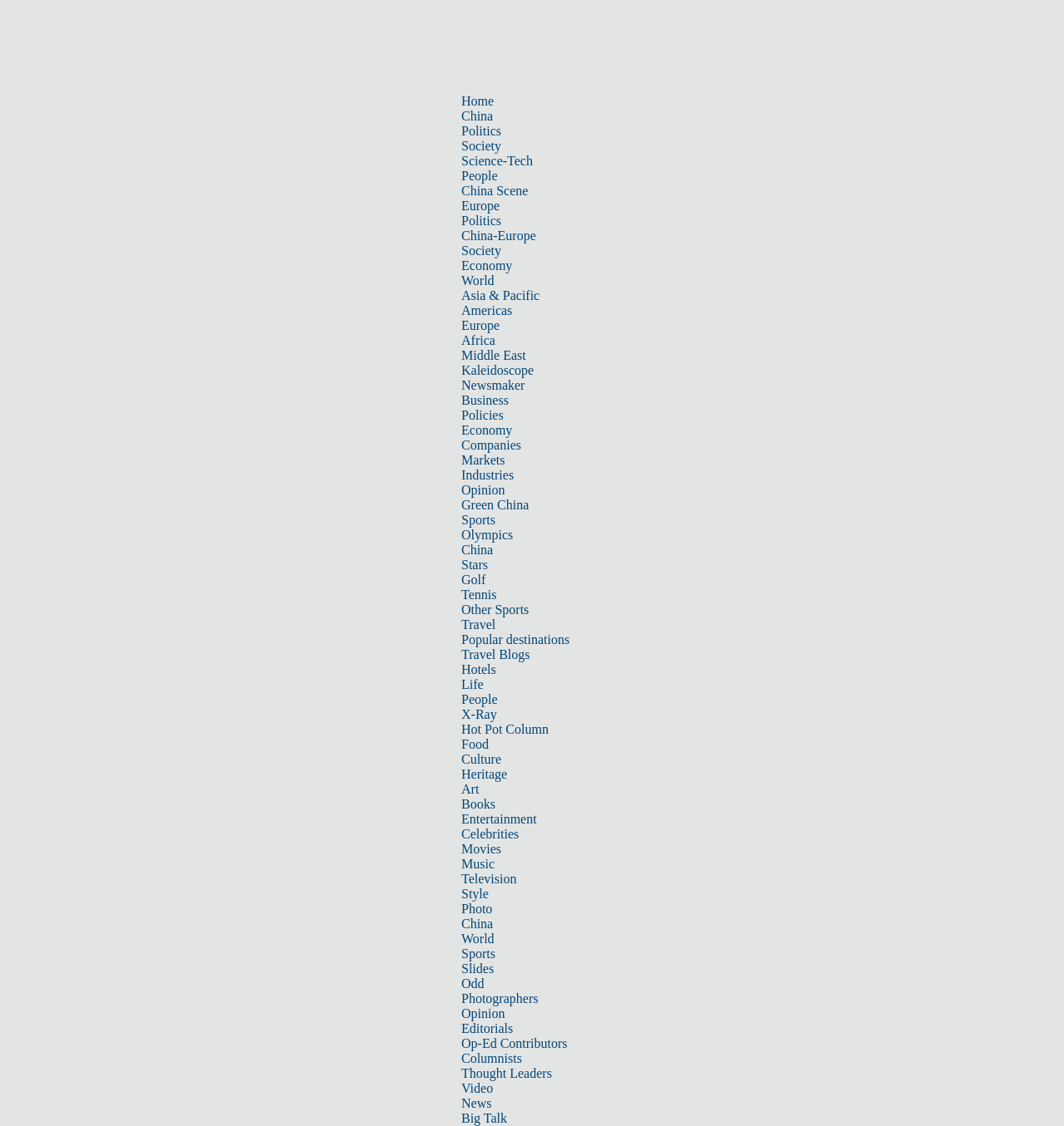Identify the coordinates of the bounding box for the element that must be clicked to accomplish the instruction: "Watch a 'Video'".

[0.434, 0.96, 0.463, 0.973]